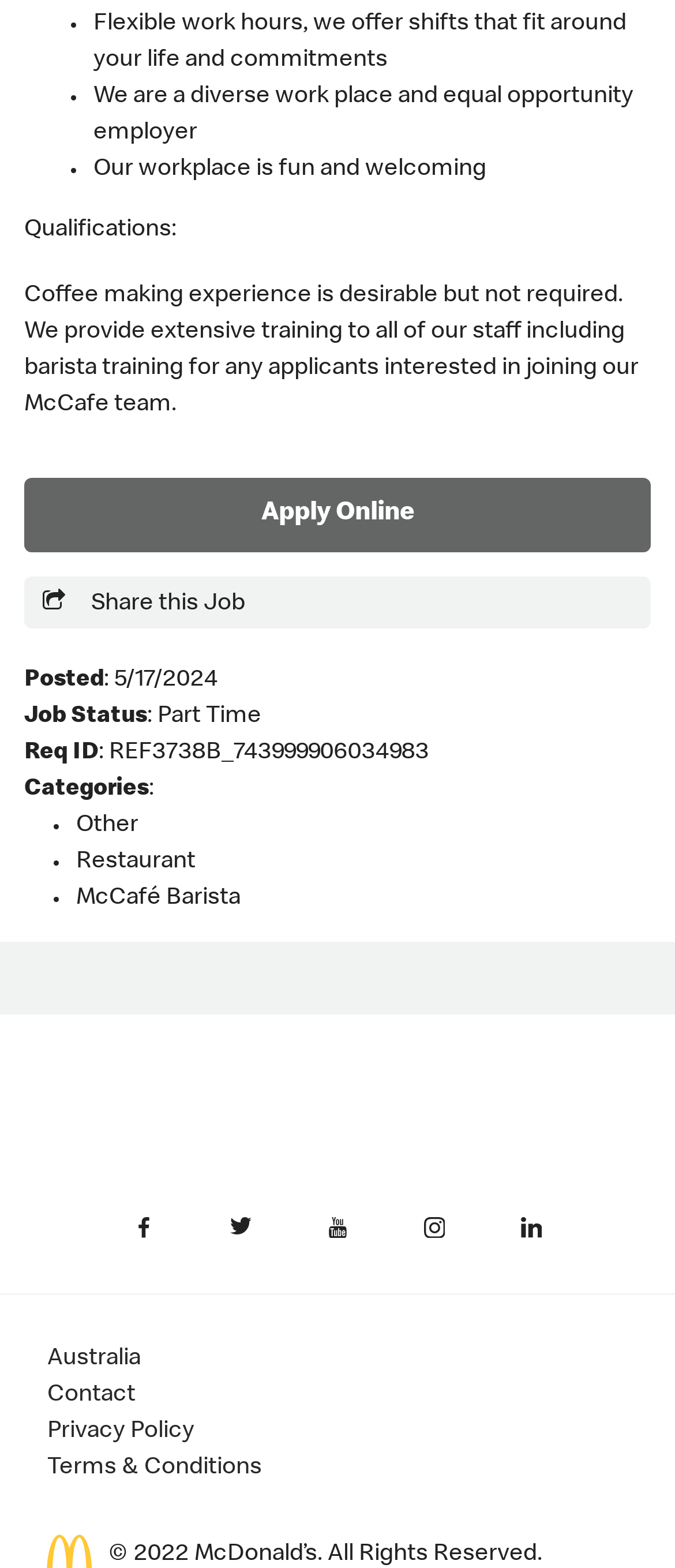Specify the bounding box coordinates for the region that must be clicked to perform the given instruction: "Check job status".

[0.036, 0.45, 0.218, 0.465]